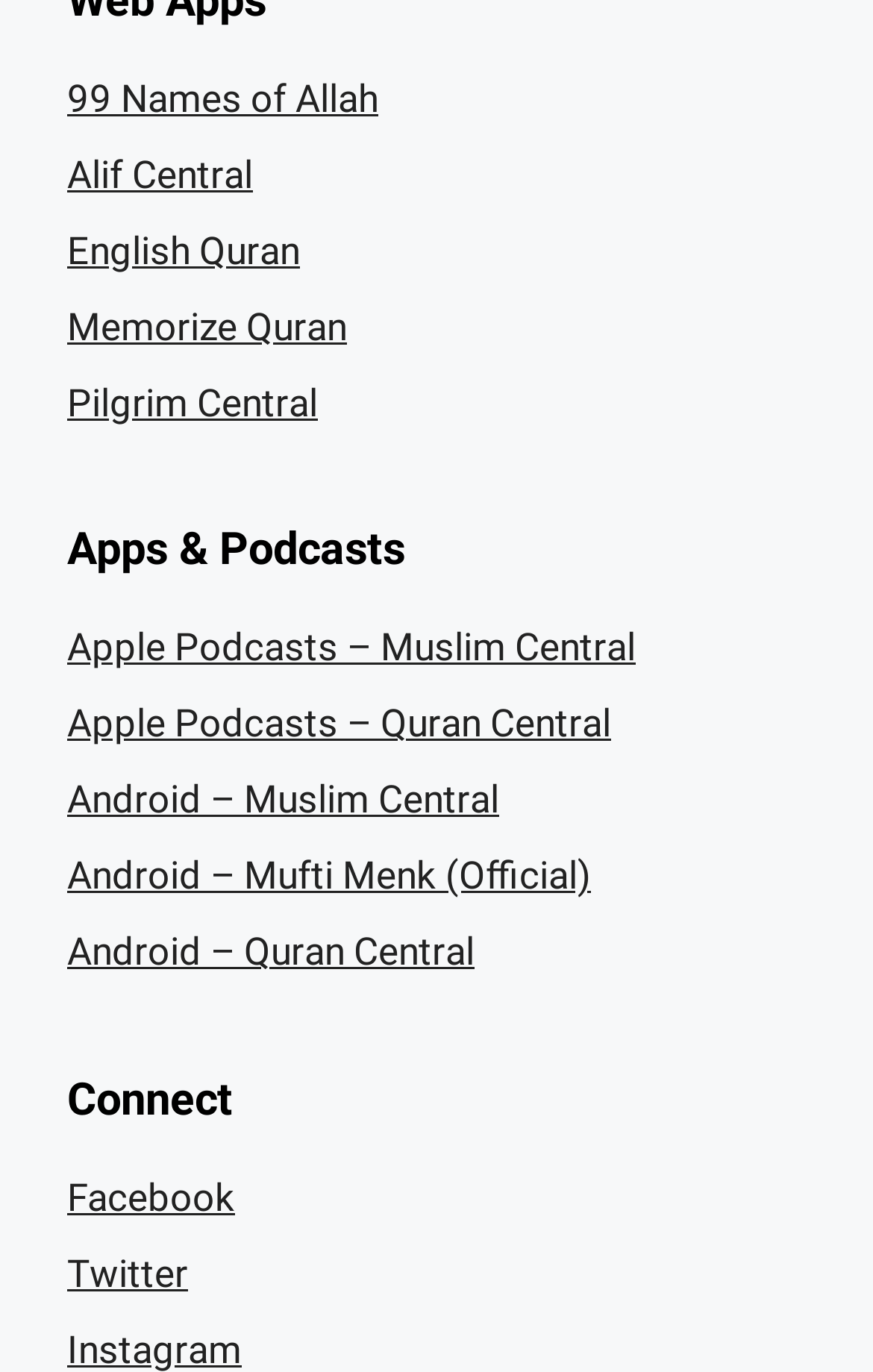Specify the bounding box coordinates of the area to click in order to execute this command: 'Expand the primary menu'. The coordinates should consist of four float numbers ranging from 0 to 1, and should be formatted as [left, top, right, bottom].

None